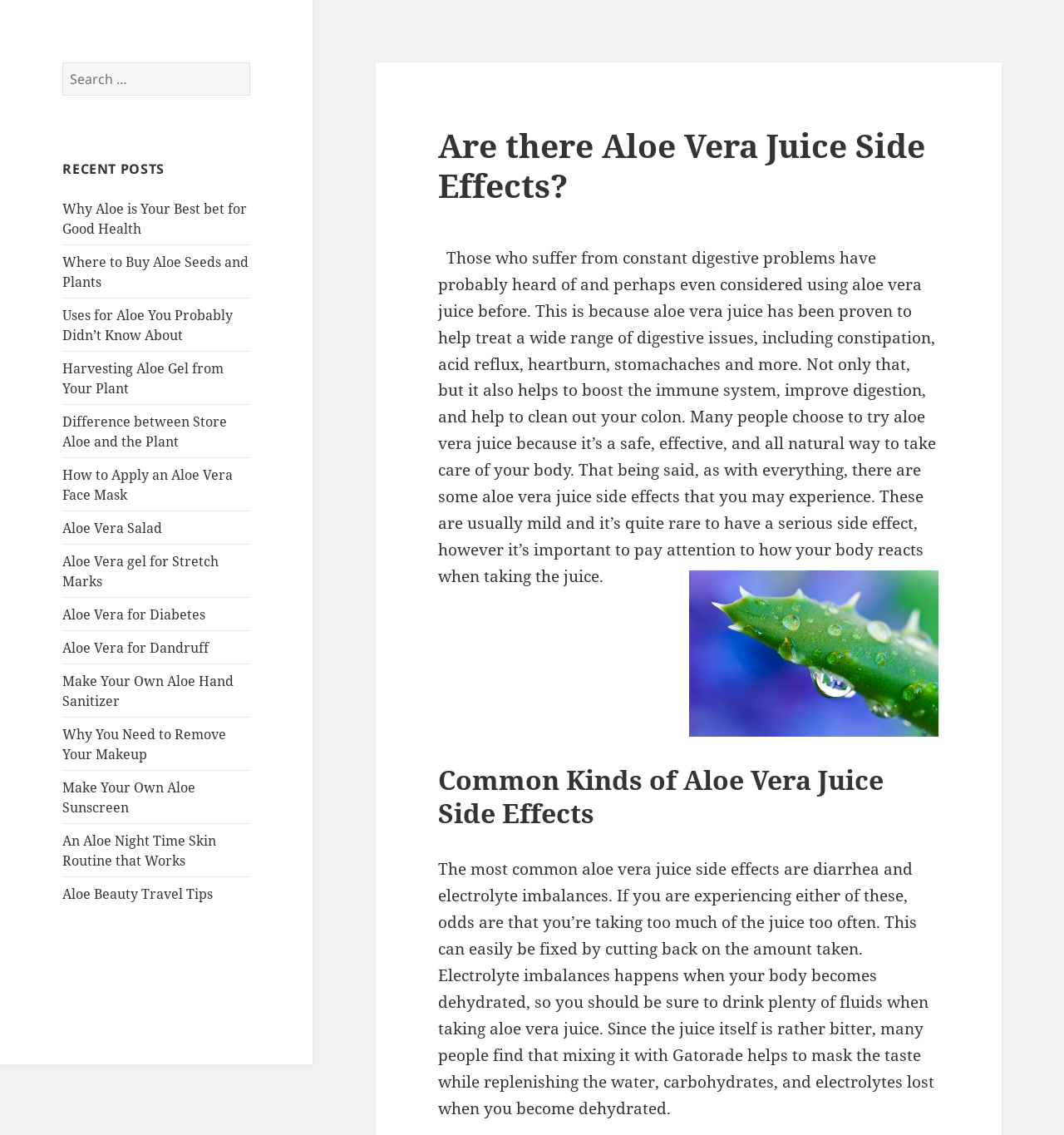Please identify the bounding box coordinates of the clickable area that will fulfill the following instruction: "Explore the article about Aloe Vera Juice Side Effects". The coordinates should be in the format of four float numbers between 0 and 1, i.e., [left, top, right, bottom].

[0.412, 0.11, 0.882, 0.181]